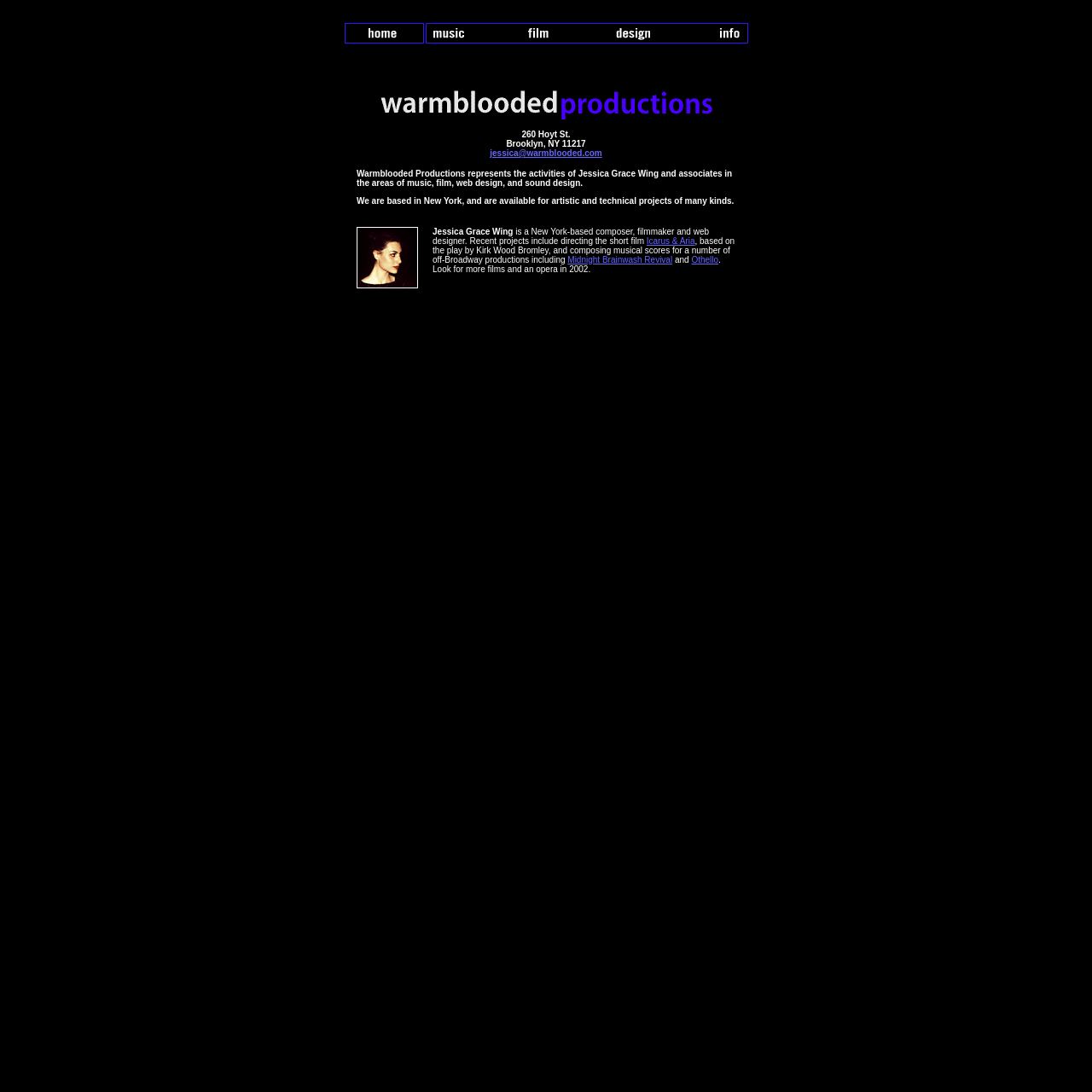Select the bounding box coordinates of the element I need to click to carry out the following instruction: "Learn about the short film Icarus & Aria".

[0.592, 0.216, 0.636, 0.225]